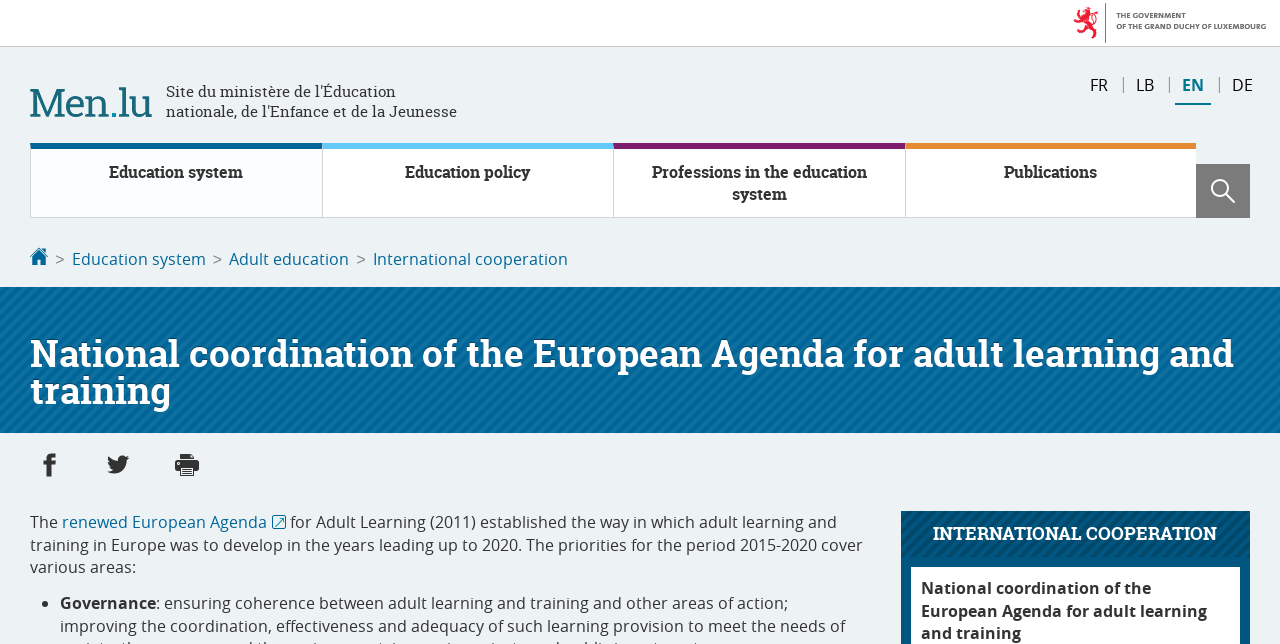Determine the bounding box coordinates for the region that must be clicked to execute the following instruction: "Change the language".

[0.846, 0.104, 0.9, 0.208]